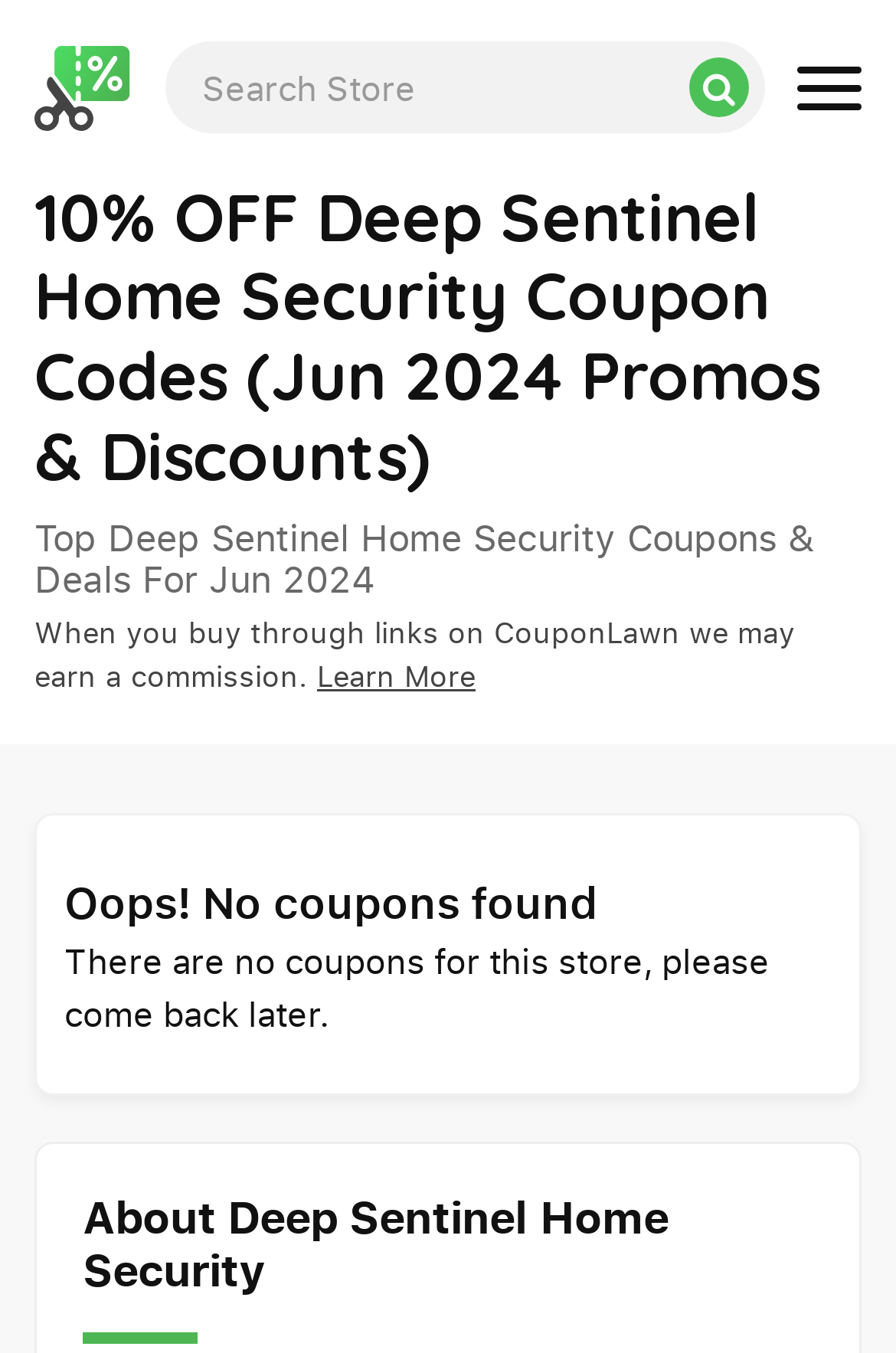What is the message displayed when no coupons are found?
Based on the image, provide a one-word or brief-phrase response.

No coupons found, come back later